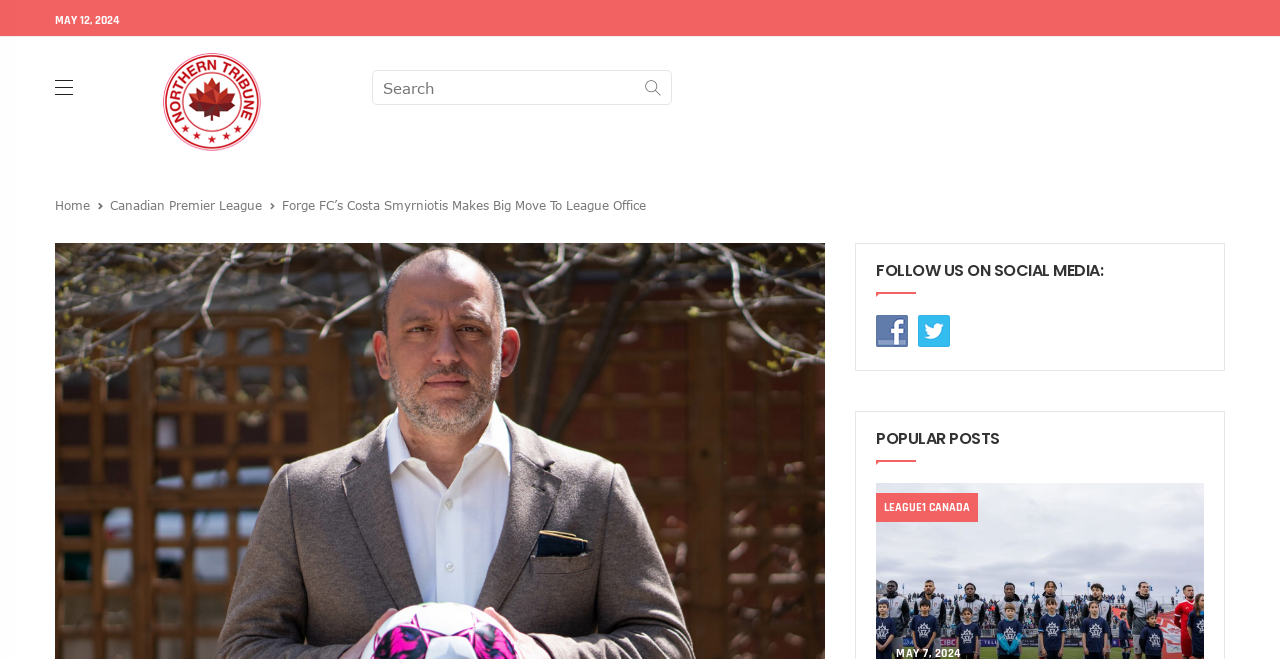Answer the question in a single word or phrase:
What is the name of the league mentioned?

Canadian Premier League